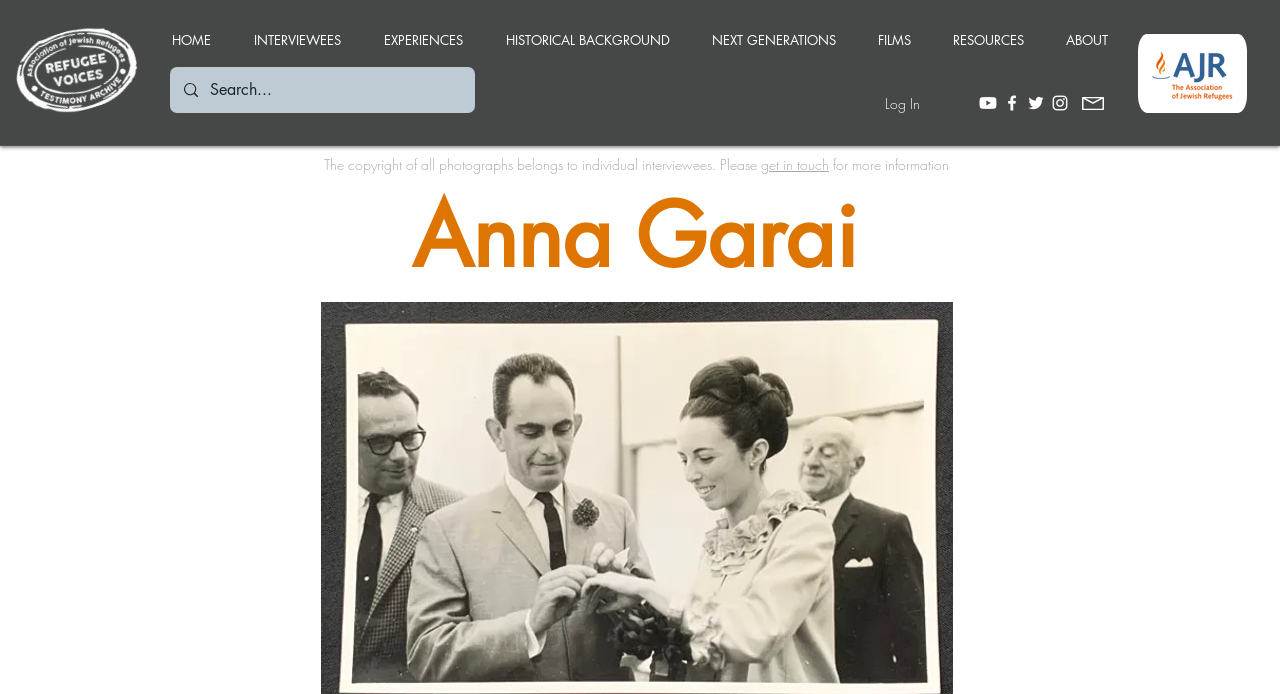Determine the bounding box coordinates for the element that should be clicked to follow this instruction: "Get in touch for more information". The coordinates should be given as four float numbers between 0 and 1, in the format [left, top, right, bottom].

[0.595, 0.223, 0.648, 0.251]